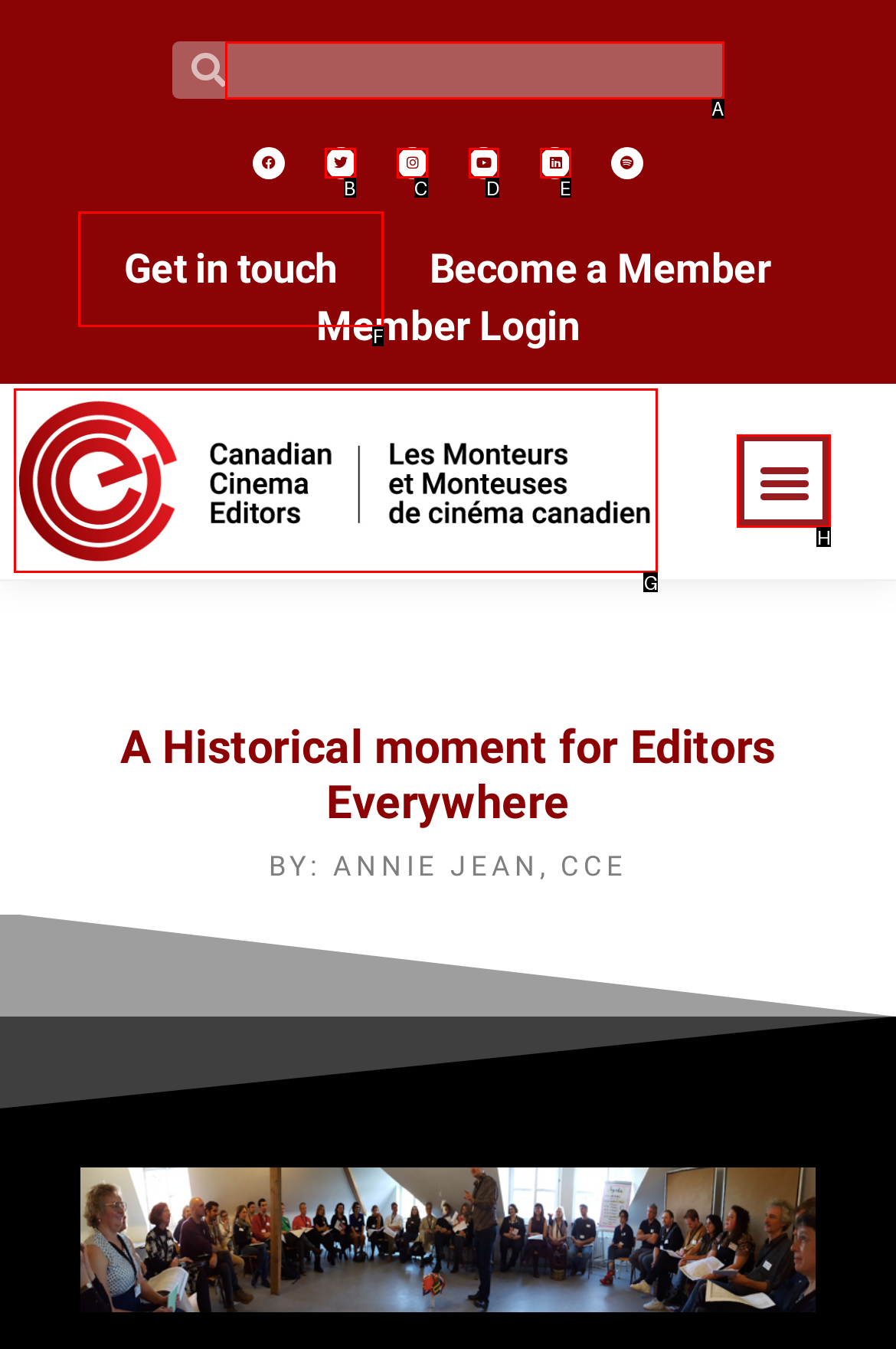Based on the choices marked in the screenshot, which letter represents the correct UI element to perform the task: Toggle the menu?

H